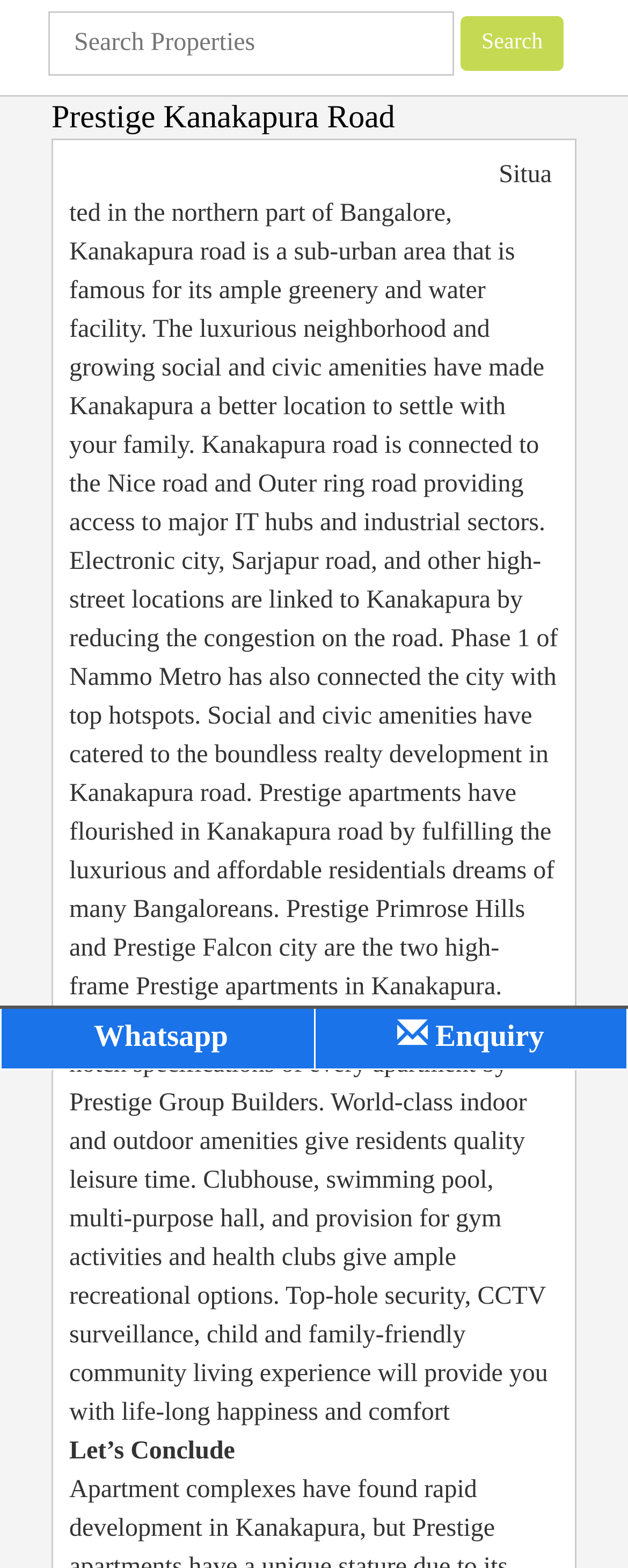What are the two high-end Prestige apartments in Kanakapura?
Based on the image, provide a one-word or brief-phrase response.

Prestige Primrose Hills and Prestige Falcon city